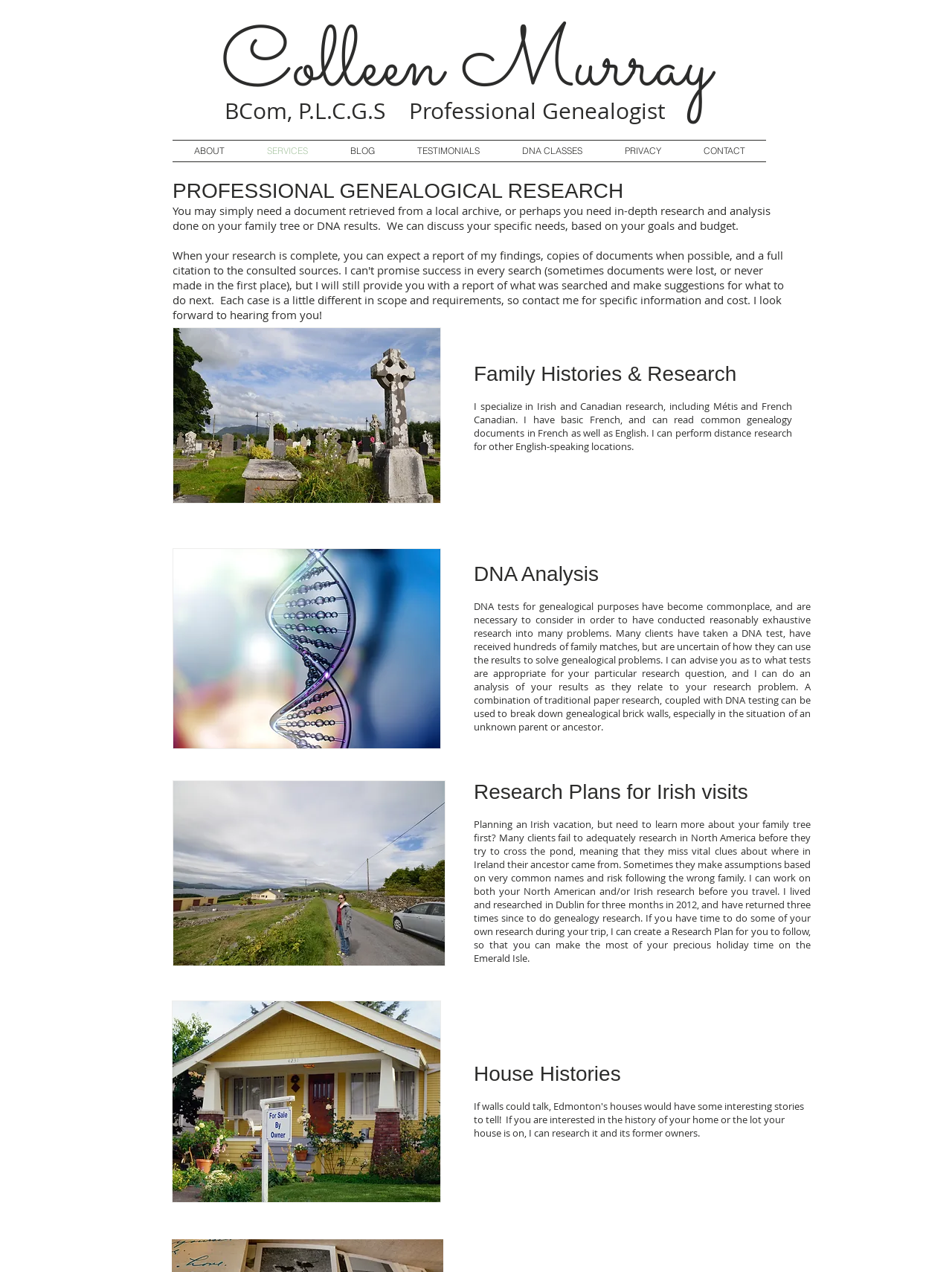Determine the bounding box coordinates of the region that needs to be clicked to achieve the task: "Learn about House Histories".

[0.498, 0.835, 0.852, 0.854]